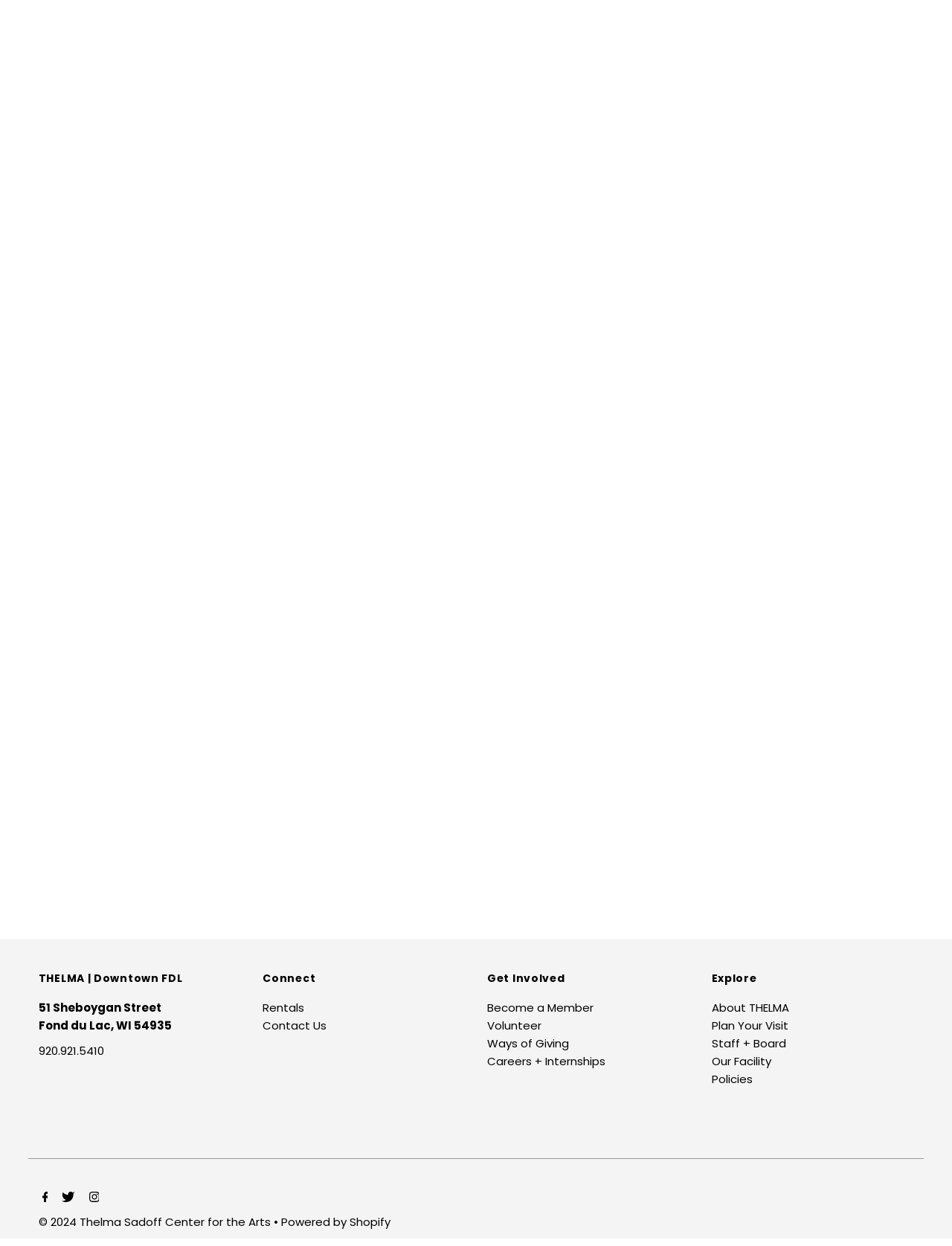Please provide a comprehensive response to the question based on the details in the image: What is the purpose of the textbox at the bottom of the webpage?

I analyzed the webpage and found a textbox at the bottom with a label 'Enter Your Email Address', which suggests that the purpose of the textbox is to enter an email address to sign up for a newsletter.